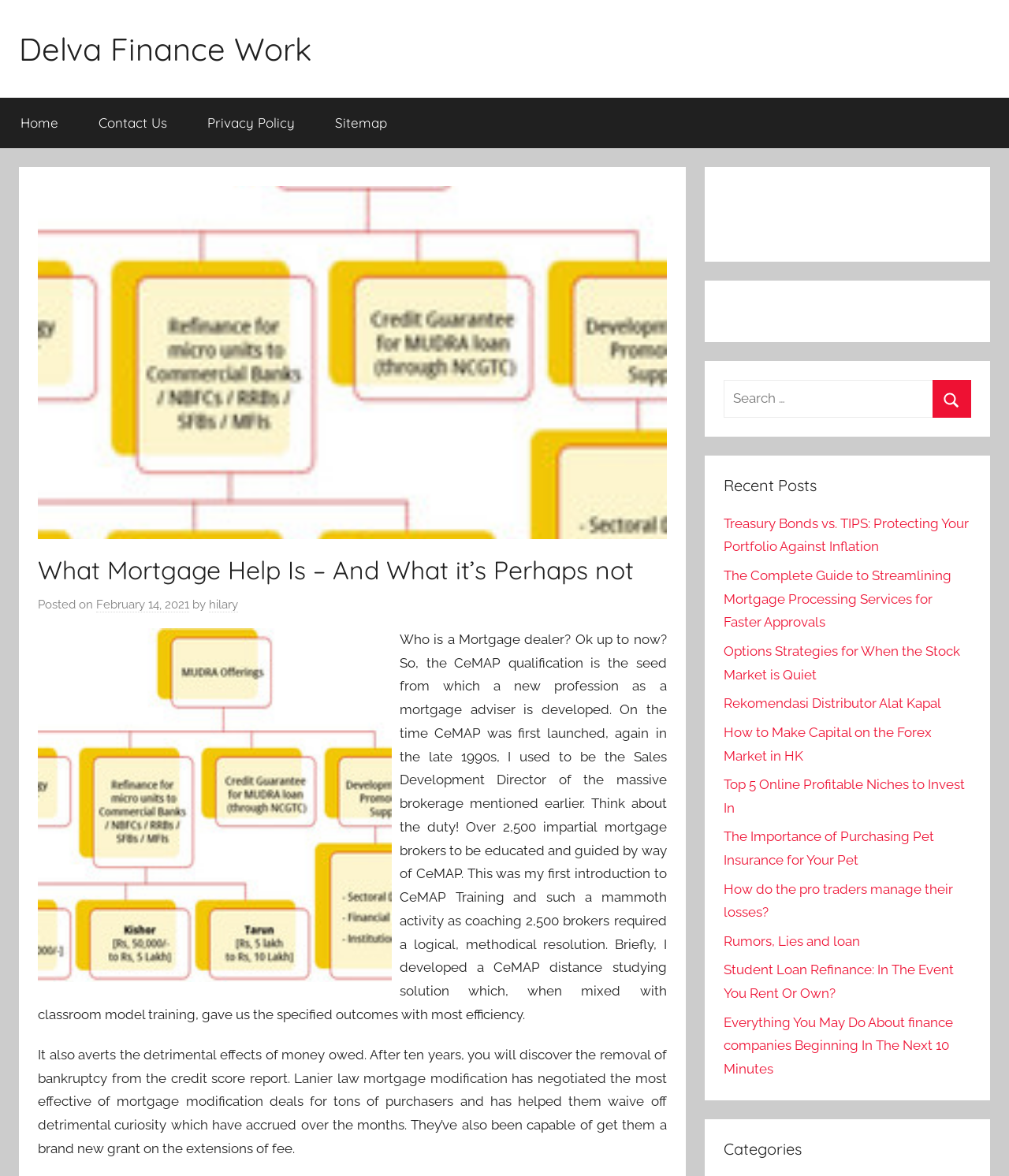Predict the bounding box coordinates of the area that should be clicked to accomplish the following instruction: "Read the 'What Mortgage Help Is – And What it’s Perhaps not' article". The bounding box coordinates should consist of four float numbers between 0 and 1, i.e., [left, top, right, bottom].

[0.038, 0.47, 0.661, 0.5]